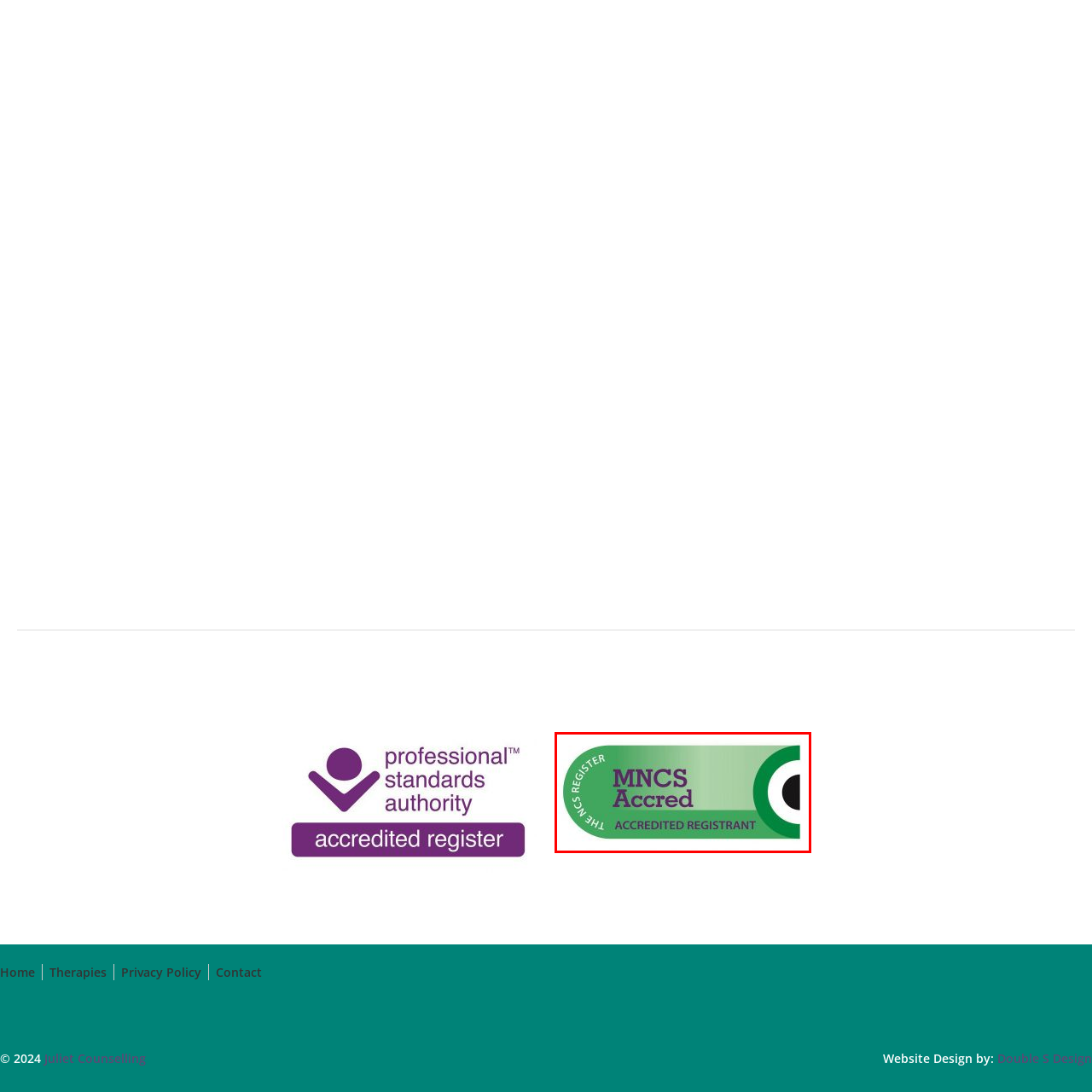What does the logo signify?
Please closely examine the image within the red bounding box and provide a detailed answer based on the visual information.

The caption states that the logo is often associated with standards in counselling and mental health services, signaling credibility and professionalism to potential clients seeking support, which implies that the logo signifies credibility and professionalism.